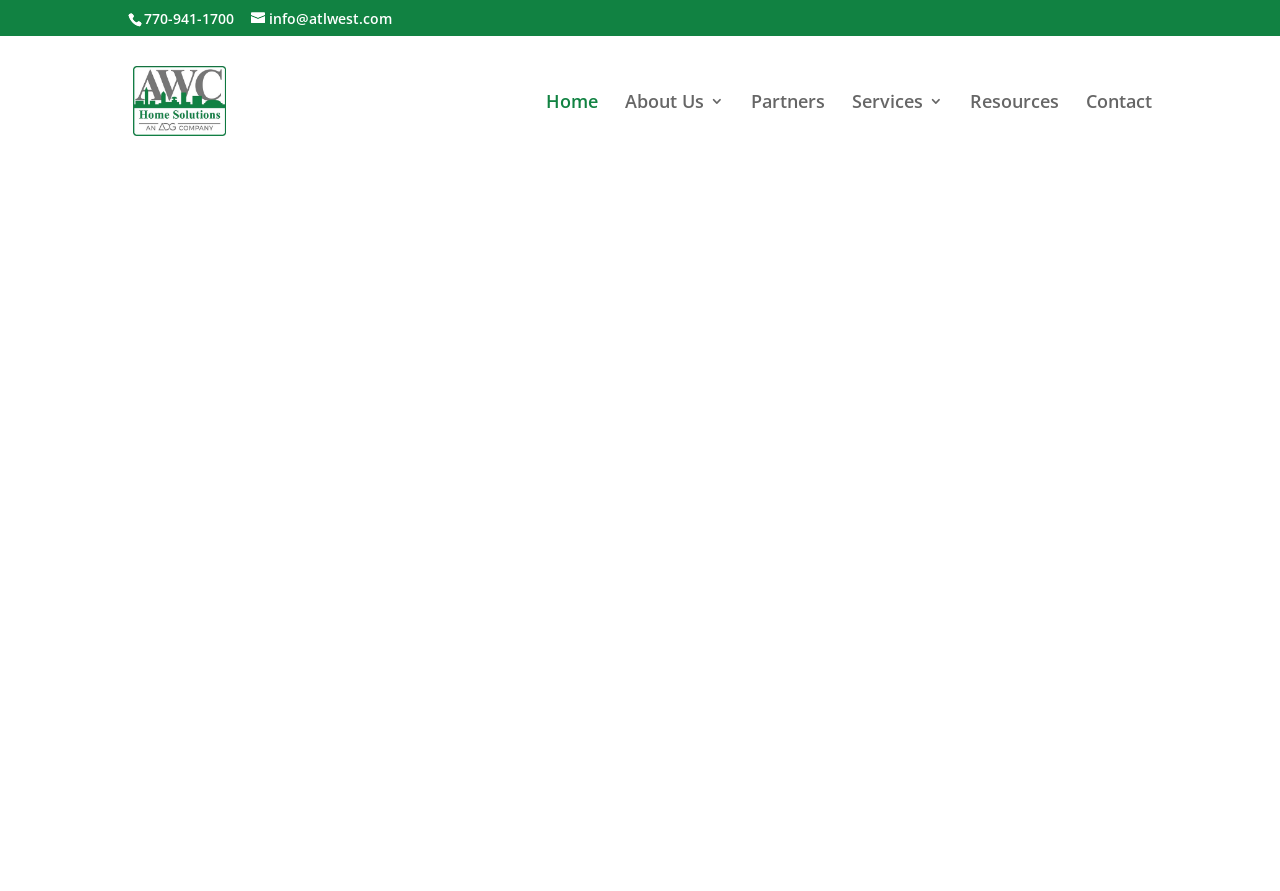What is the name of the company on the webpage?
Carefully examine the image and provide a detailed answer to the question.

I found the company name by looking at the link element with the bounding box coordinates [0.104, 0.097, 0.198, 0.124], which contains the text 'Atlanta West Home Solutions', and also by looking at the image element with the bounding box coordinates [0.104, 0.056, 0.21, 0.171], which also contains the same text.